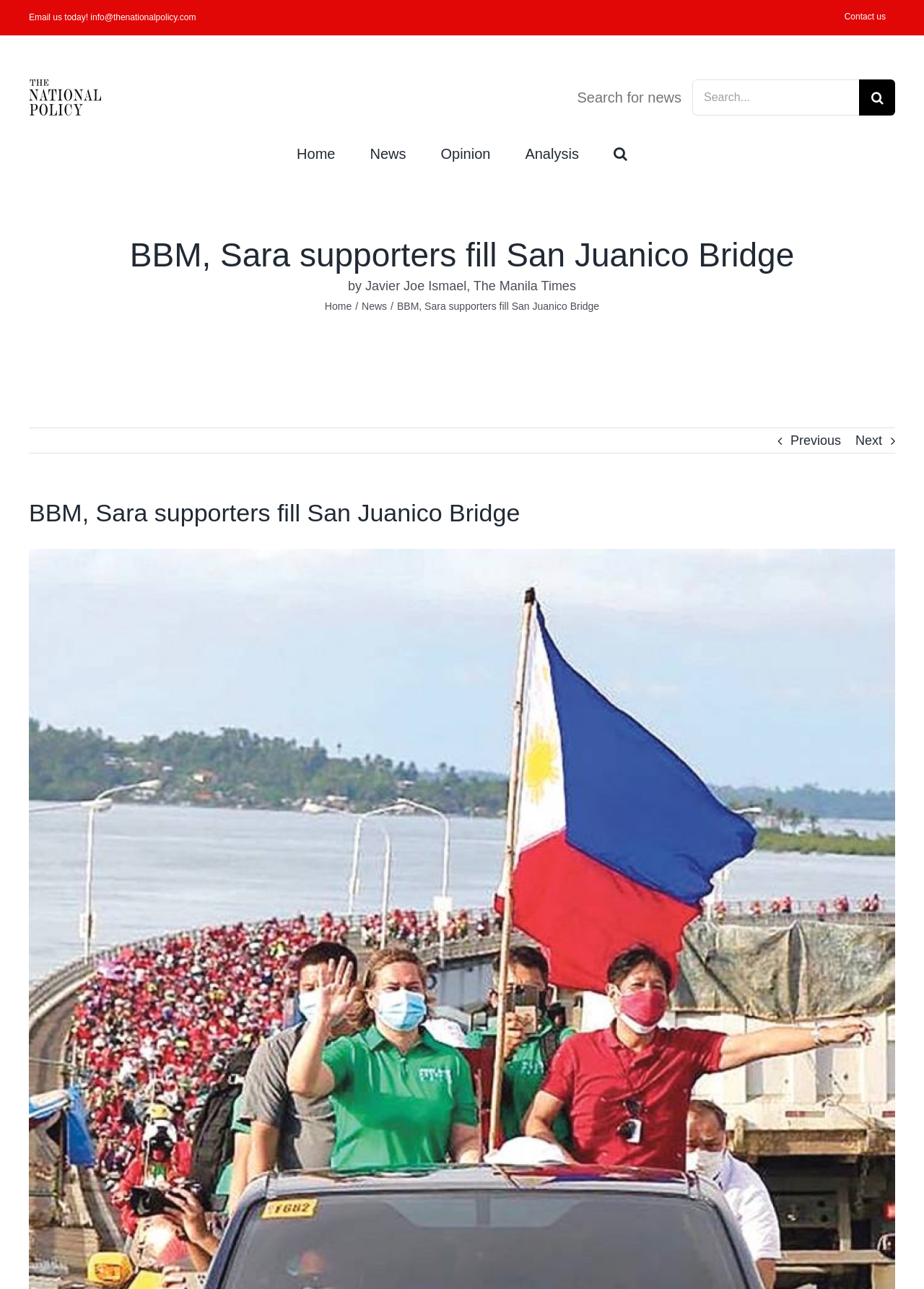Locate the coordinates of the bounding box for the clickable region that fulfills this instruction: "Email us today".

[0.031, 0.01, 0.212, 0.017]